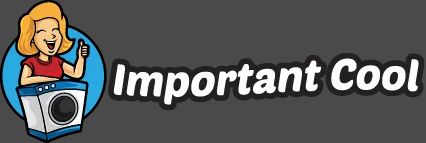Offer a detailed explanation of the image's components.

The image showcases the logo for "Important Cool," featuring a cheerful cartoon character with short hair giving a thumbs-up. The character is stylized in a bright design, set against a circular blue background, which is part of a larger graphic that includes a washing machine icon. The logo name "Important Cool" is presented in a bold, white, bubble-text font that enhances its playful and inviting nature. This branding is likely associated with content related to lifestyle tips, parenting, crafts, and essential hacks, aiming to resonate with a family-oriented audience seeking practical advice and creative inspiration.